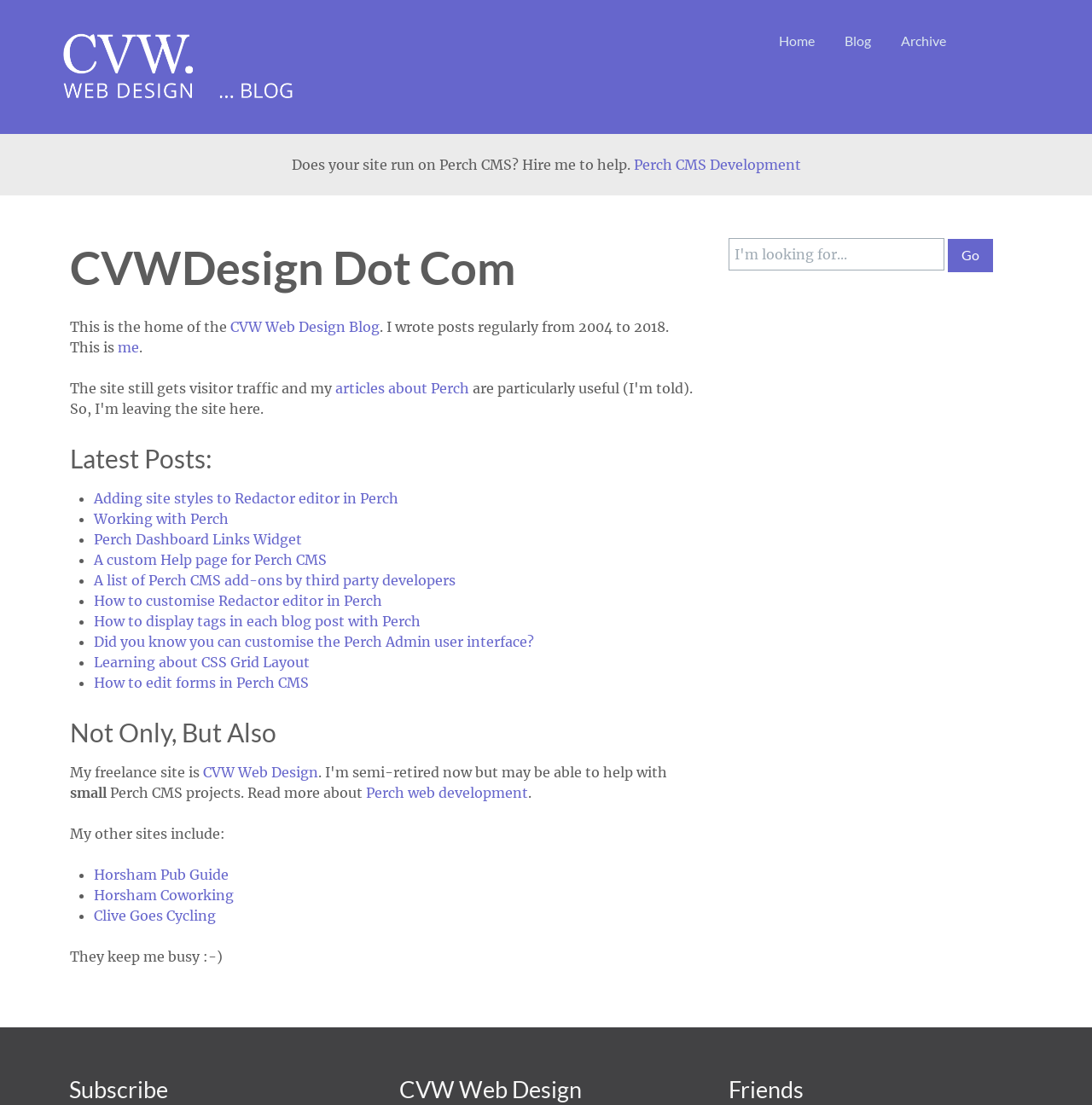Determine the bounding box coordinates of the area to click in order to meet this instruction: "Visit the Horsham Pub Guide".

[0.086, 0.784, 0.209, 0.799]